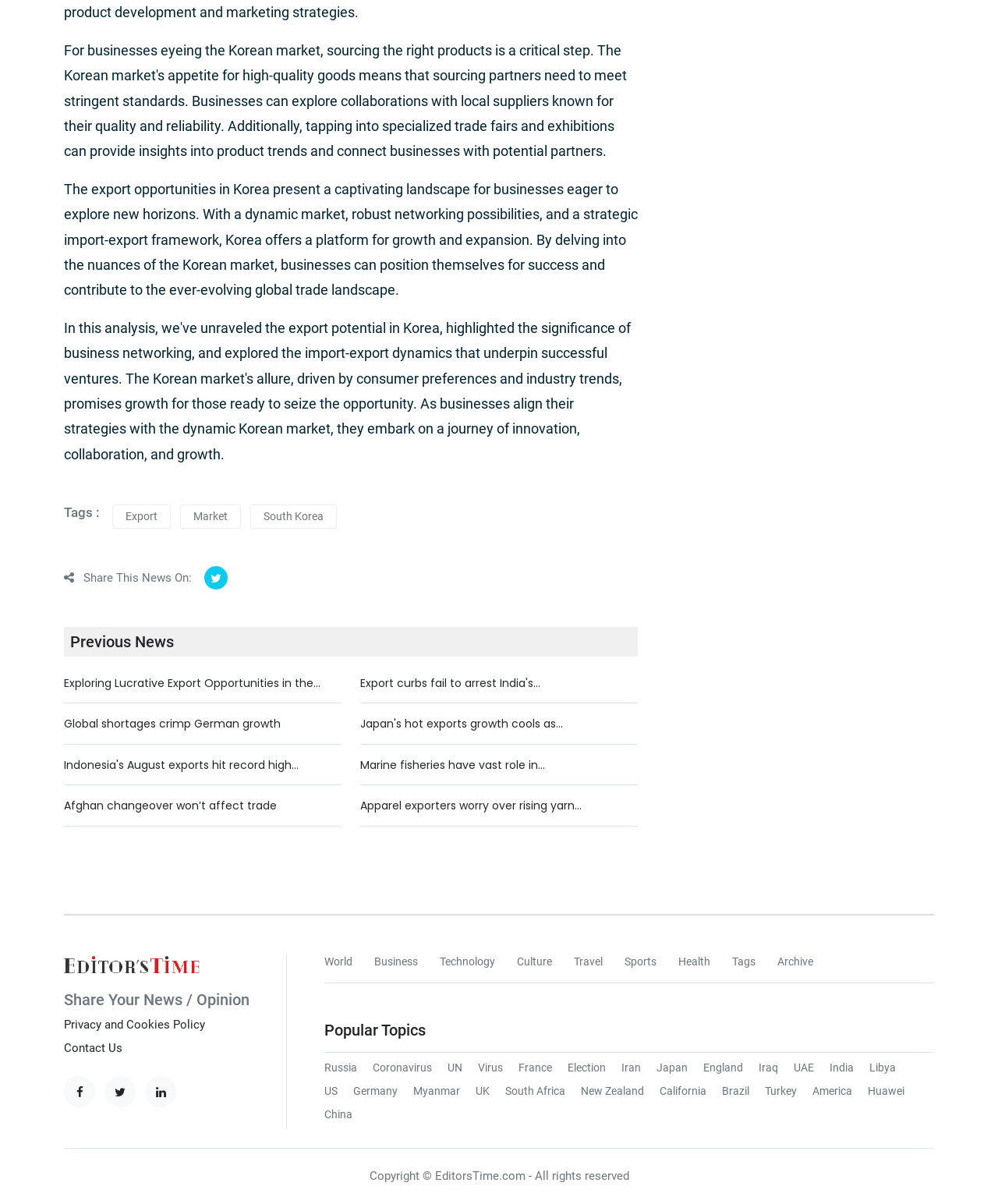Show me the bounding box coordinates of the clickable region to achieve the task as per the instruction: "Click on the 'Export' tag".

[0.112, 0.419, 0.171, 0.439]